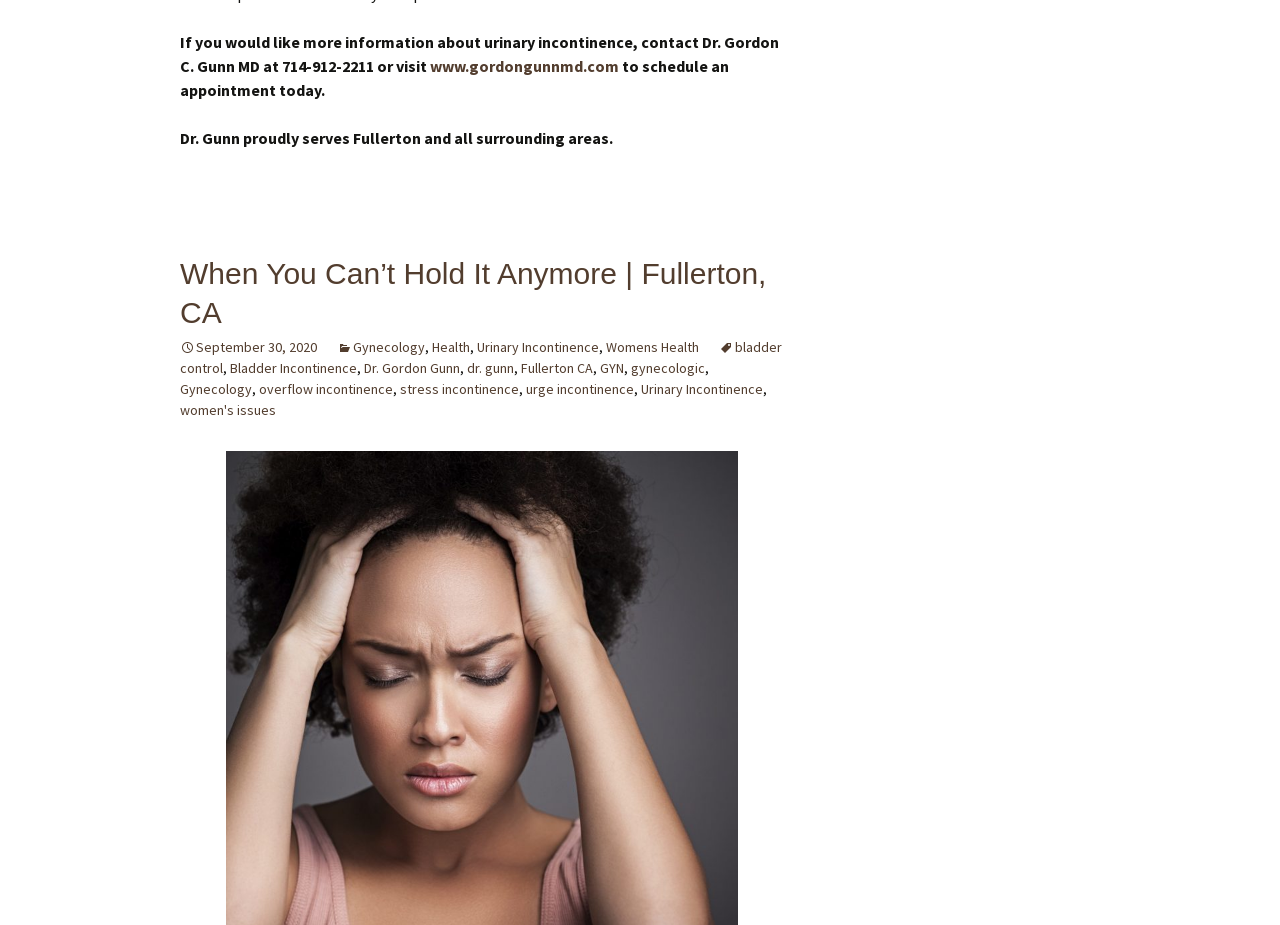What is the website to visit for more information?
Provide a detailed and extensive answer to the question.

The webpage provides a link to visit www.gordongunnmd.com for more information about Dr. Gunn and urinary incontinence.